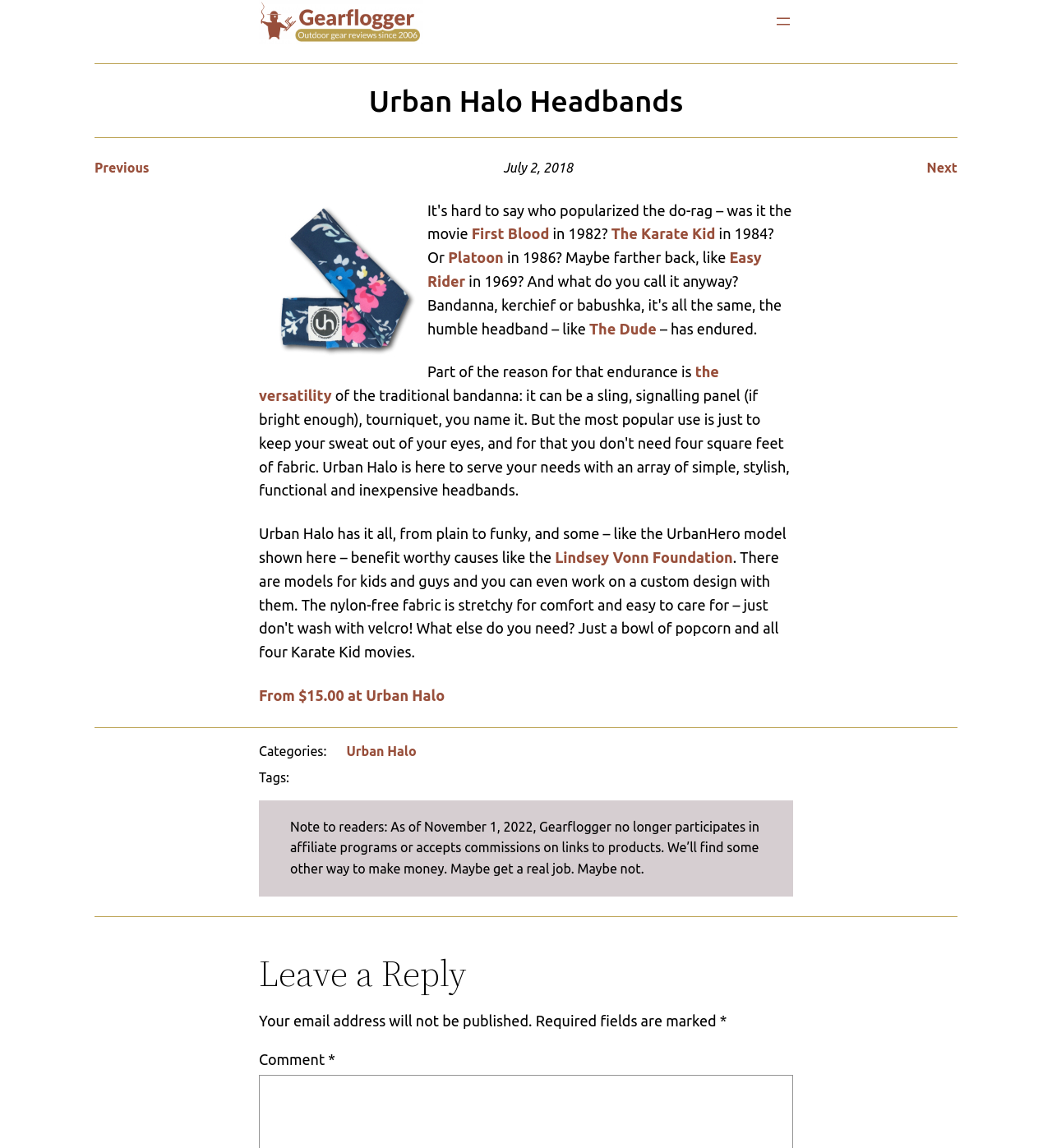What is the price range of the headbands?
Based on the screenshot, respond with a single word or phrase.

From $15.00